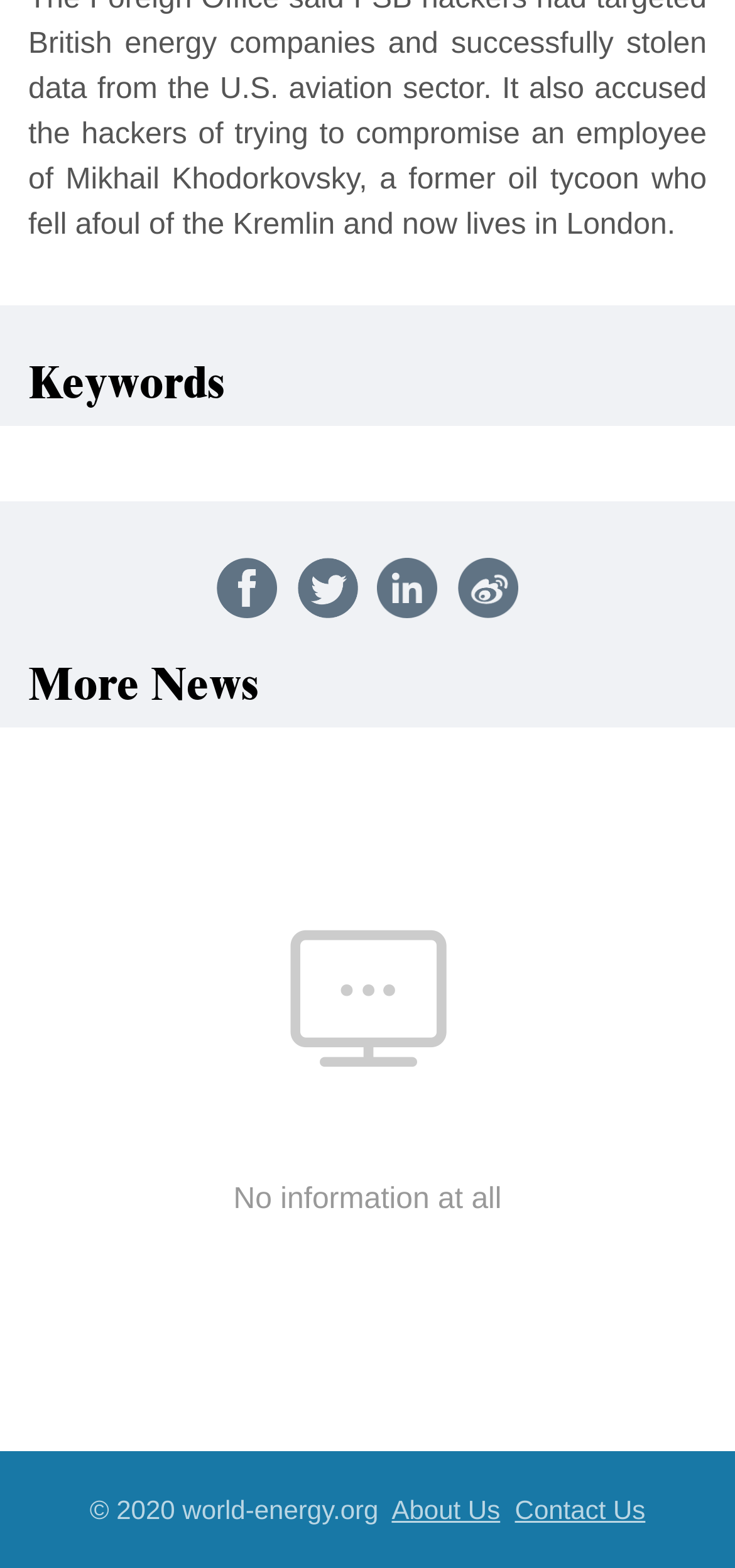What is the last link at the bottom of the webpage?
Respond to the question with a well-detailed and thorough answer.

The last link at the bottom of the webpage is 'Contact Us' because it is located at the bottom with a bounding box coordinate of [0.7, 0.953, 0.878, 0.972] and it is the last link in the sequence of links at the bottom of the webpage.